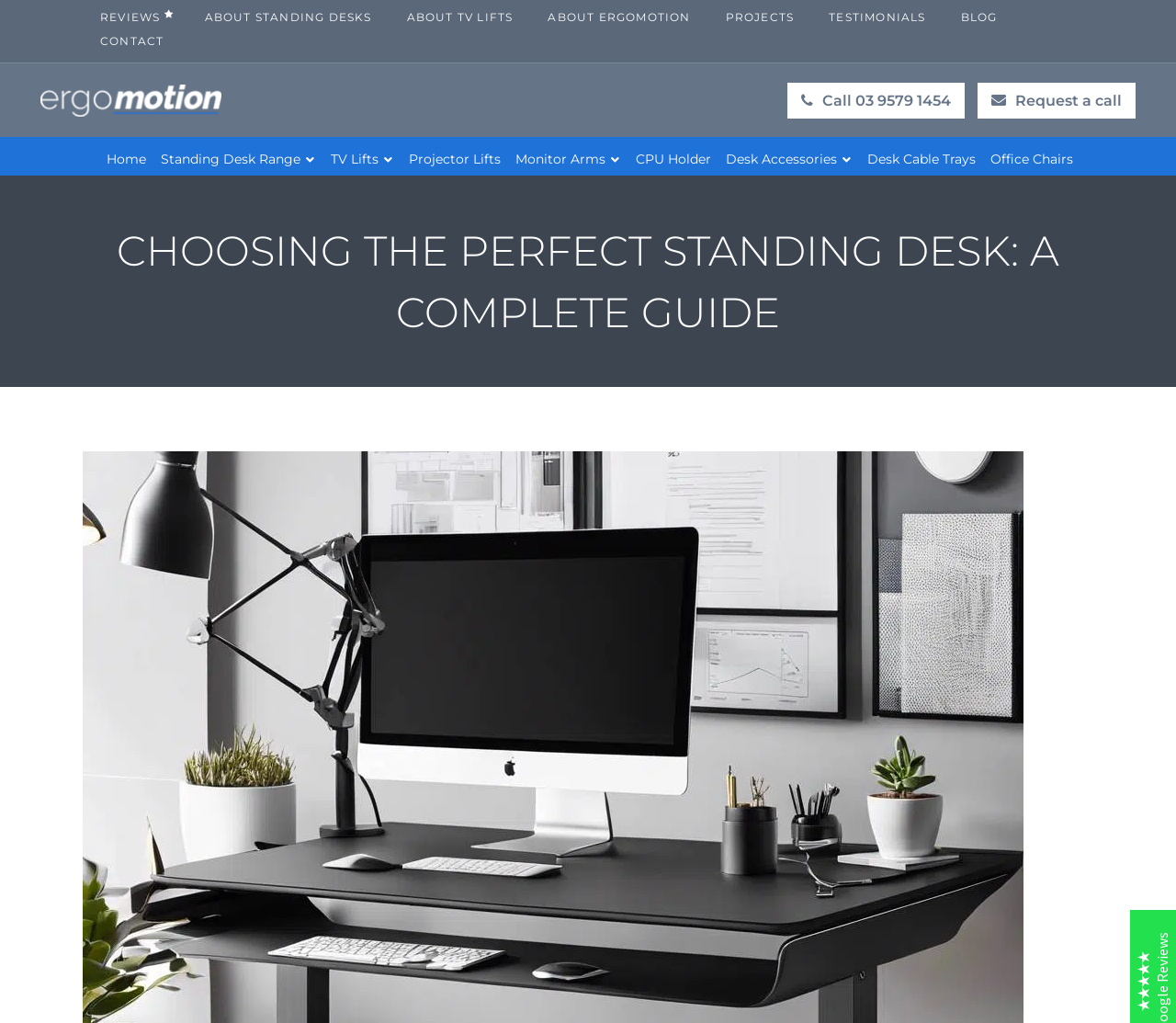Find the bounding box coordinates for the UI element whose description is: "Call 03 9579 1454". The coordinates should be four float numbers between 0 and 1, in the format [left, top, right, bottom].

[0.67, 0.081, 0.82, 0.116]